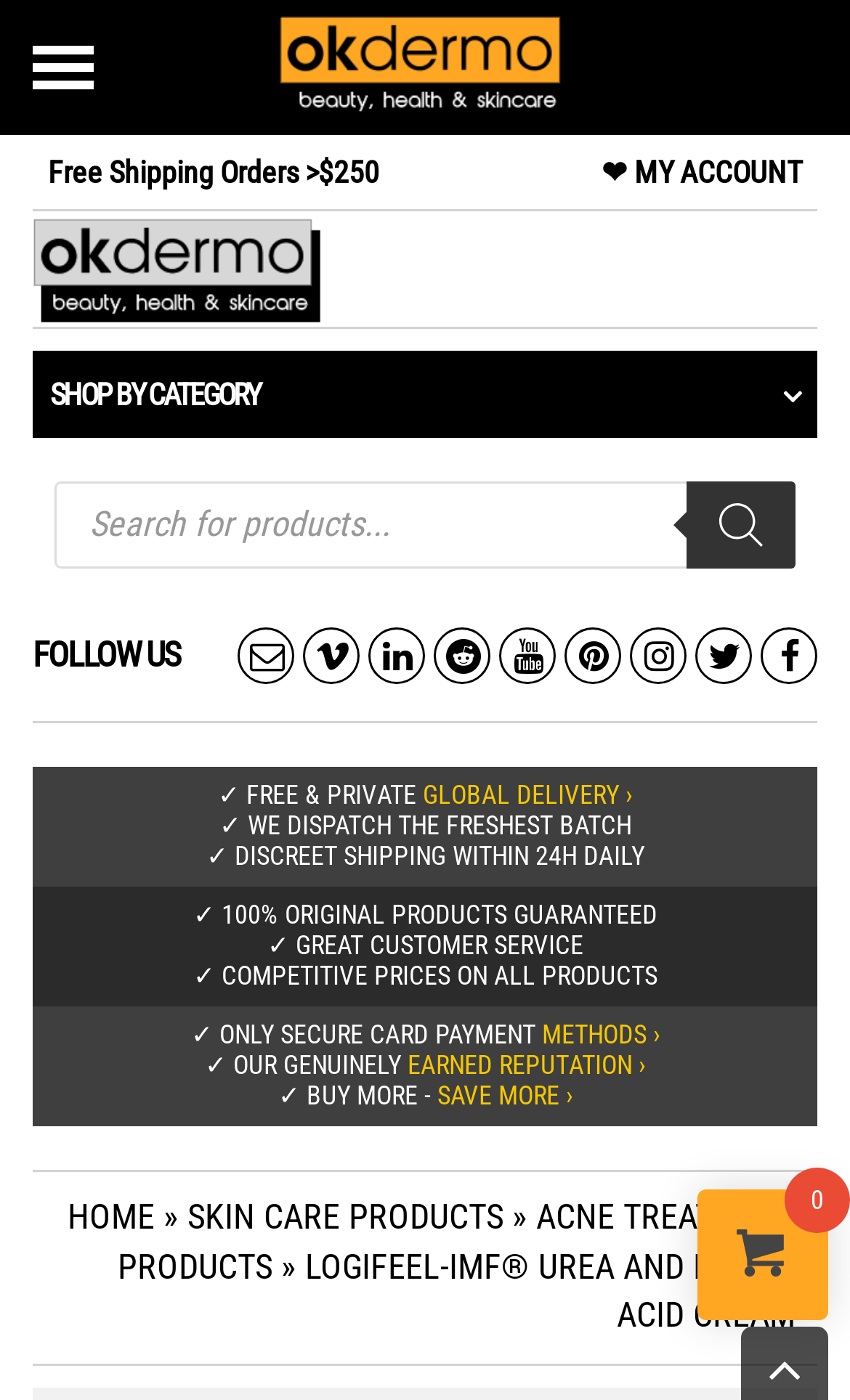Could you specify the bounding box coordinates for the clickable section to complete the following instruction: "Search for products"?

[0.064, 0.344, 0.936, 0.406]